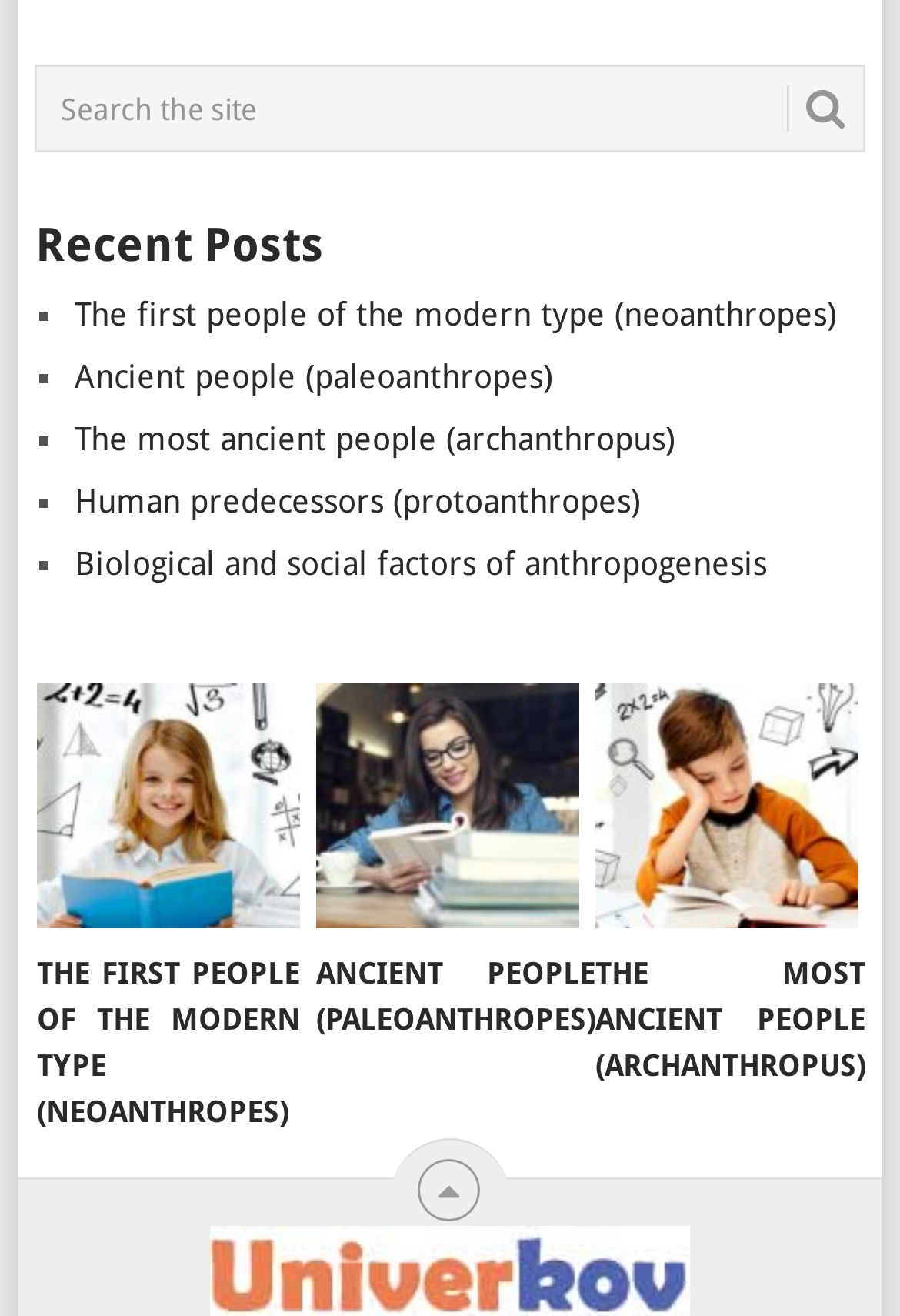How many links are there under 'Recent Posts'?
Based on the image content, provide your answer in one word or a short phrase.

4